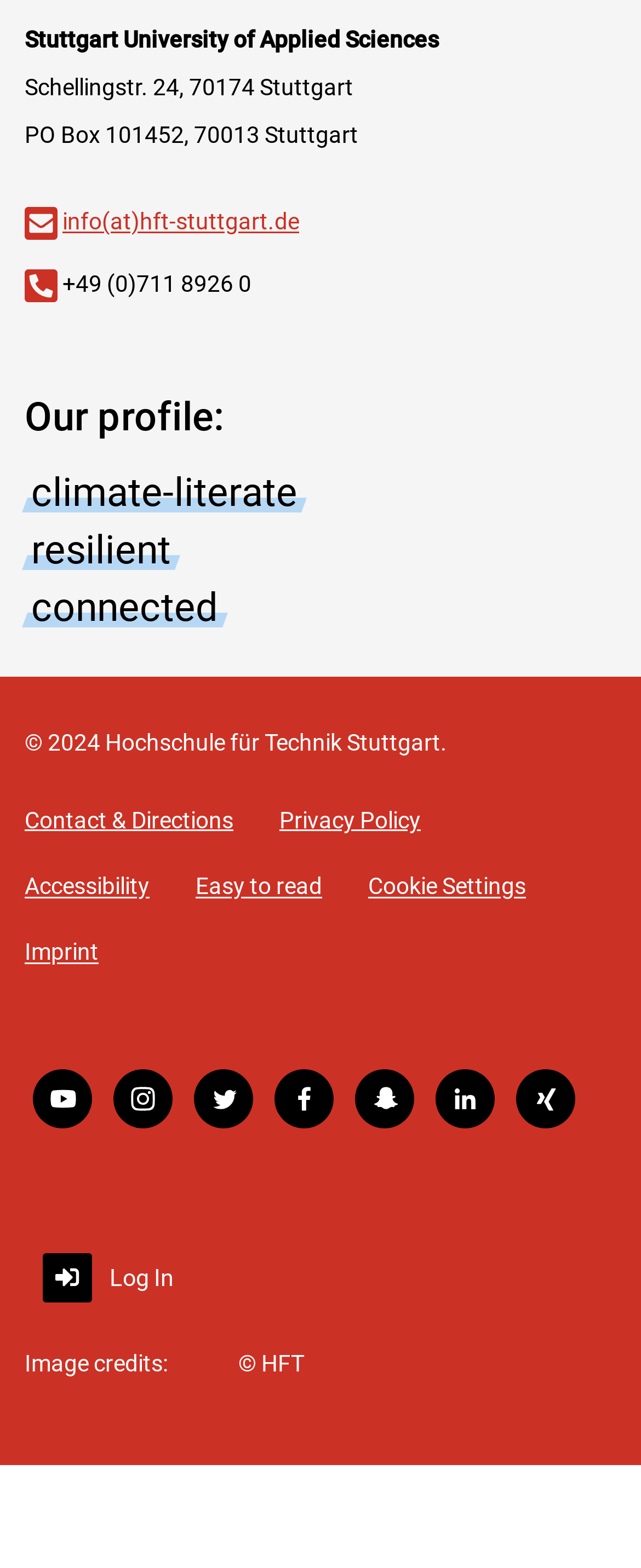Respond with a single word or phrase:
What is the link to the university's YouTube channel?

To the HFT Stuttgart YouTube channel